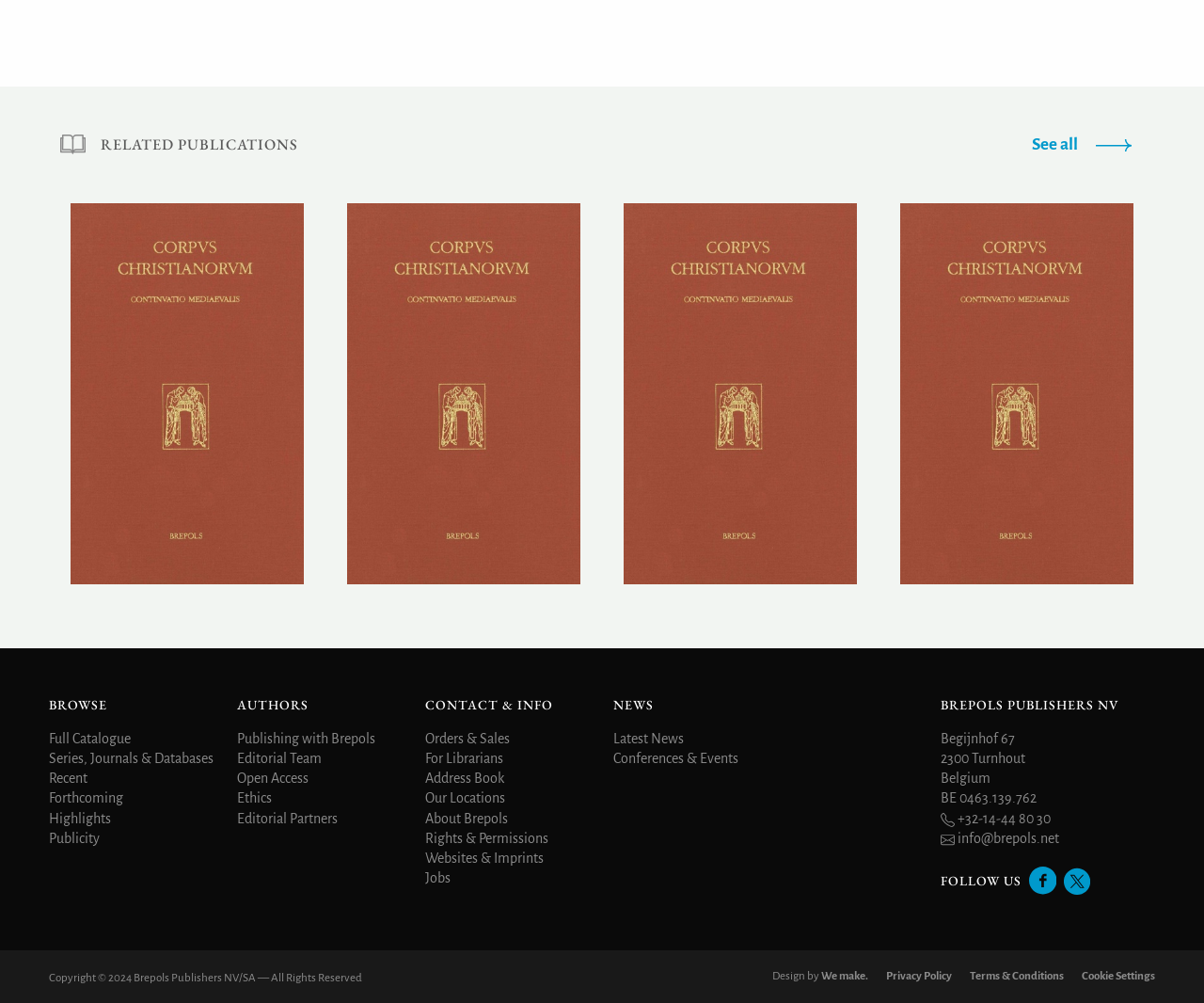What is the text of the first link in the 'BROWSE' section?
Using the information presented in the image, please offer a detailed response to the question.

I looked at the 'BROWSE' section and found the first link, which is [224]. The text of this link is 'Full Catalogue'.